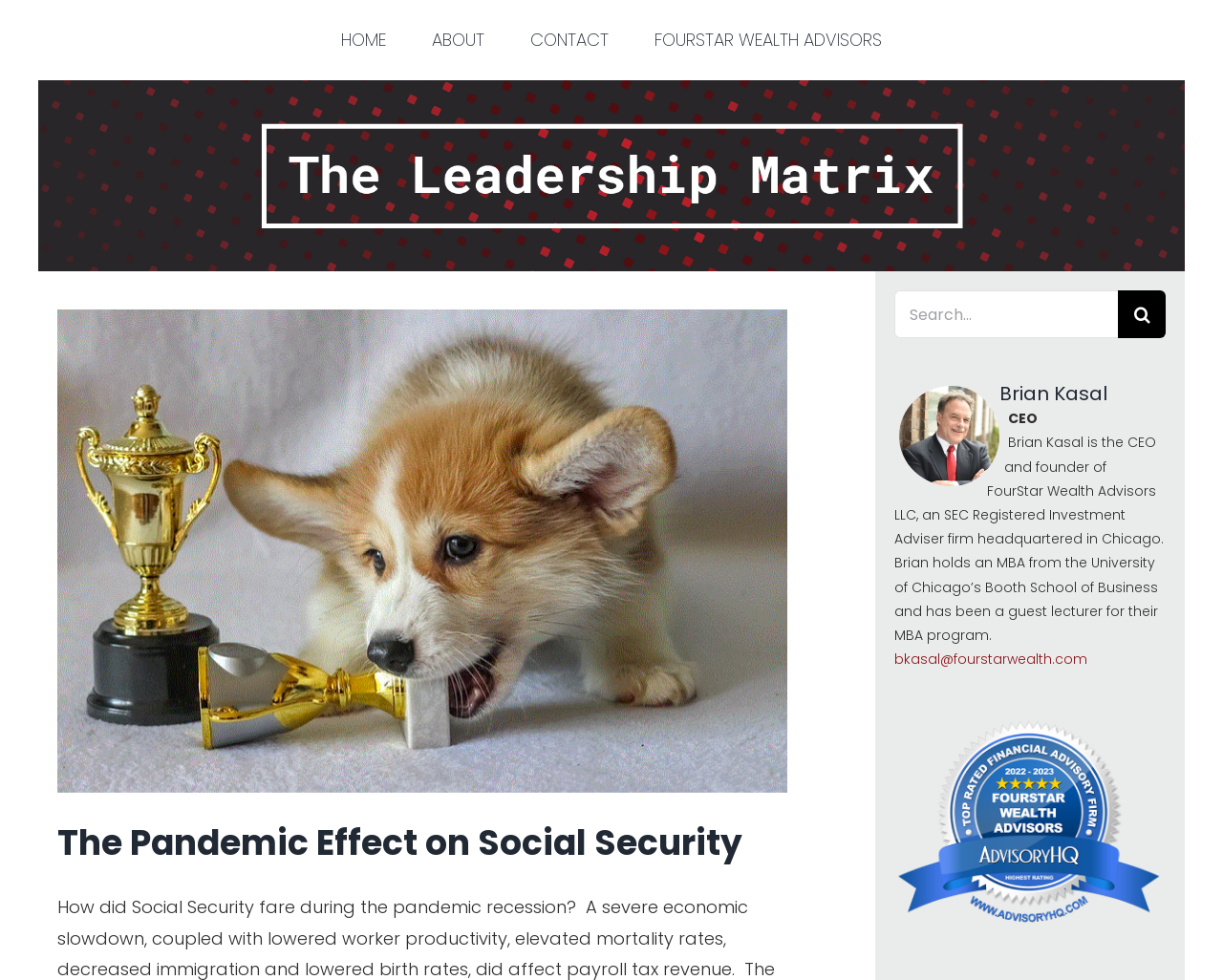What is the breed of the dog in the image? Observe the screenshot and provide a one-word or short phrase answer.

Pembroke Welsh Corgi